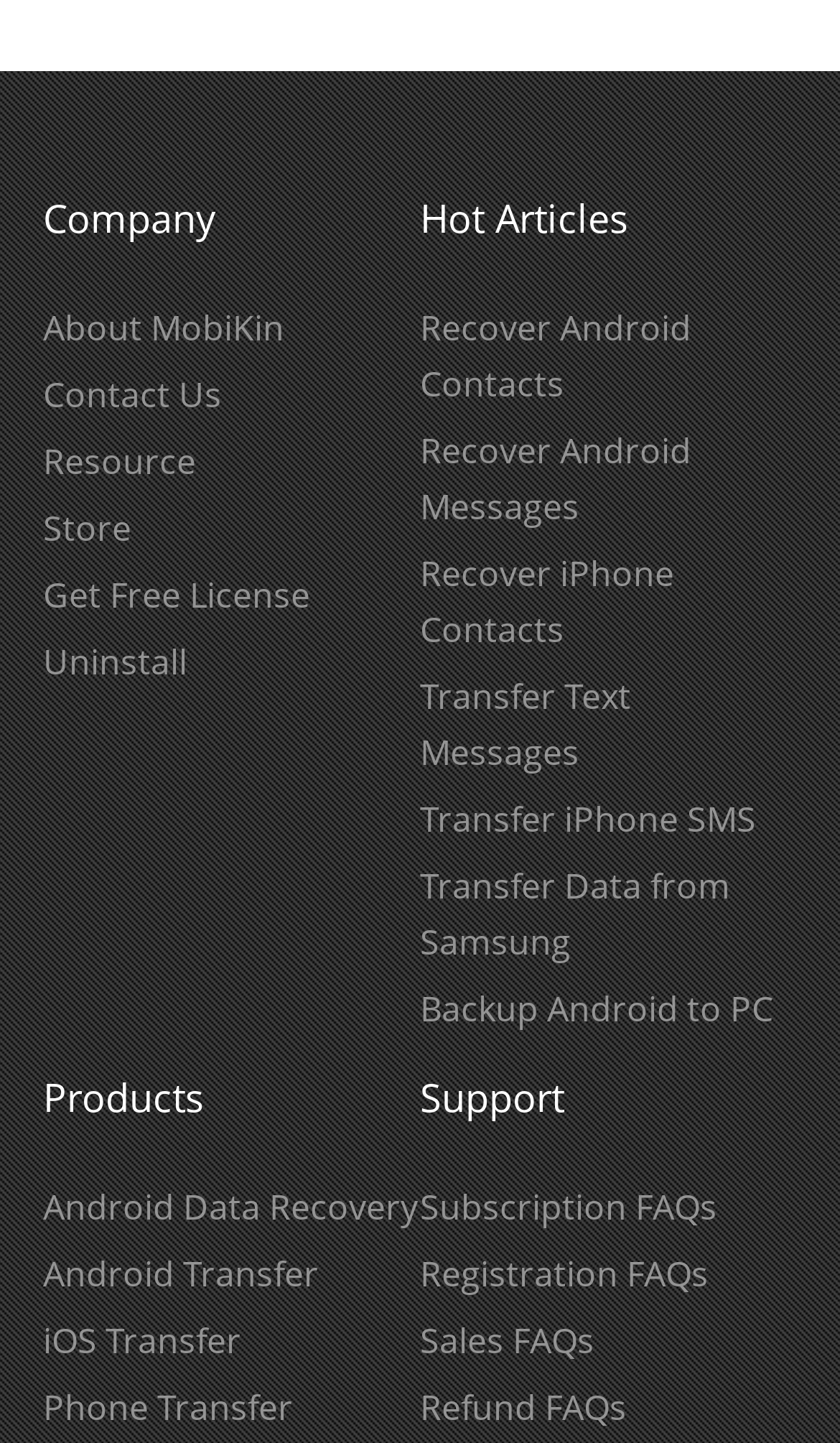Show the bounding box coordinates of the element that should be clicked to complete the task: "Read 'Best Questions to Ask When Buying a Forklift'".

None